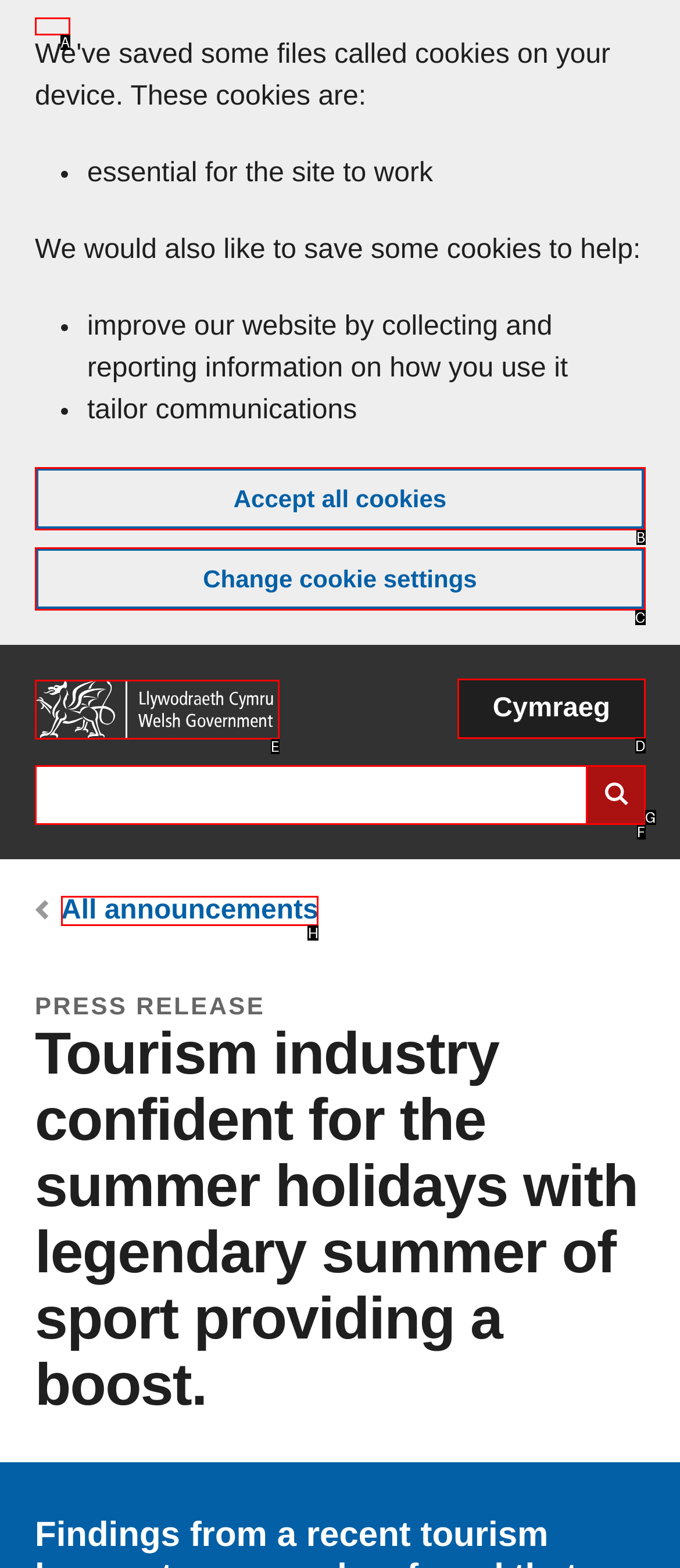To achieve the task: Change language to Cymraeg, indicate the letter of the correct choice from the provided options.

D